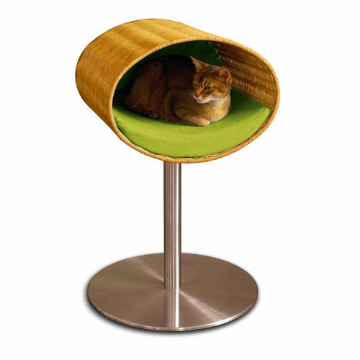What type of cushion is inside the Rondo cat bed?
Using the image, answer in one word or phrase.

viscoelastic